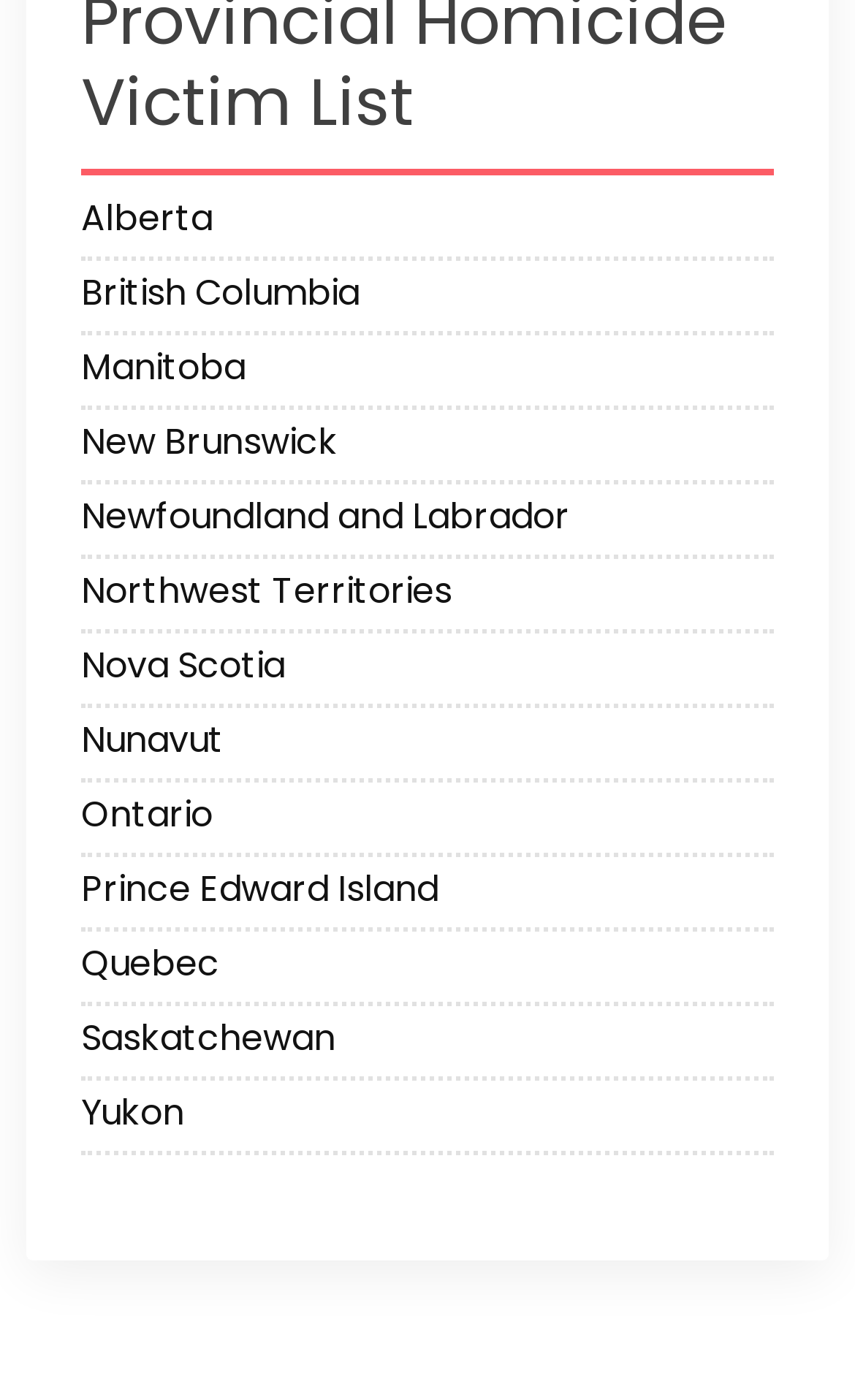How many provinces are listed?
Based on the screenshot, answer the question with a single word or phrase.

13